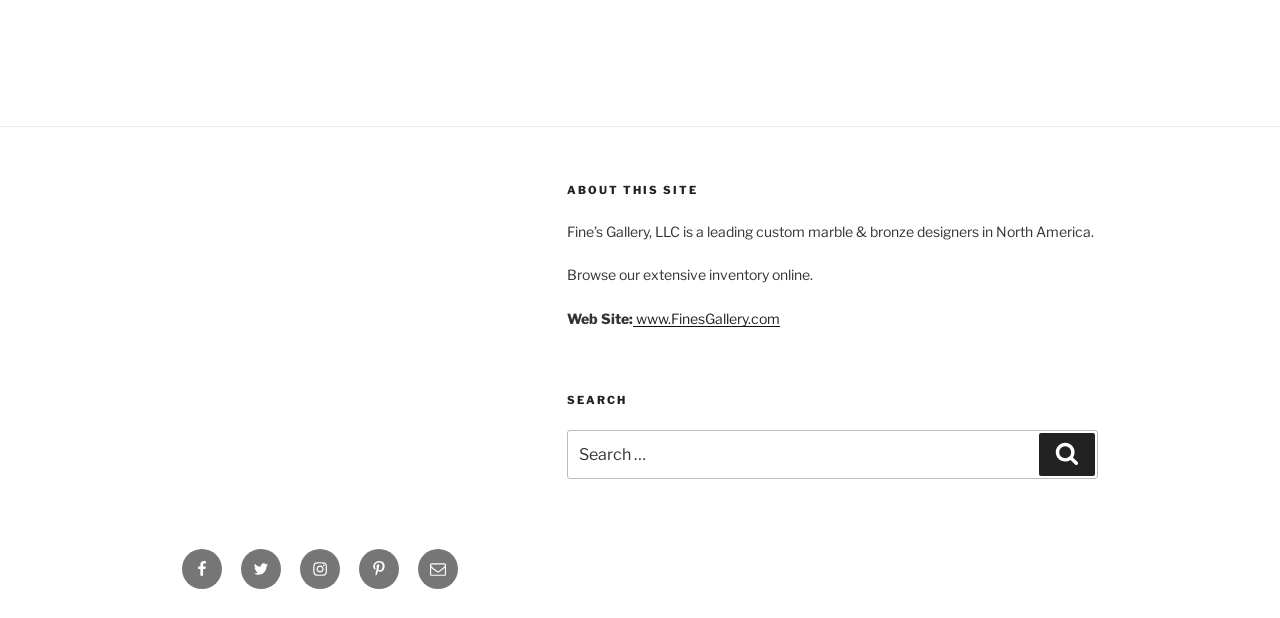Using the information from the screenshot, answer the following question thoroughly:
What social media platforms are linked on the website?

I found the social media links in the navigation element 'Footer Social Links Menu', which contains links to Facebook, Twitter, Instagram, and Pinterest.